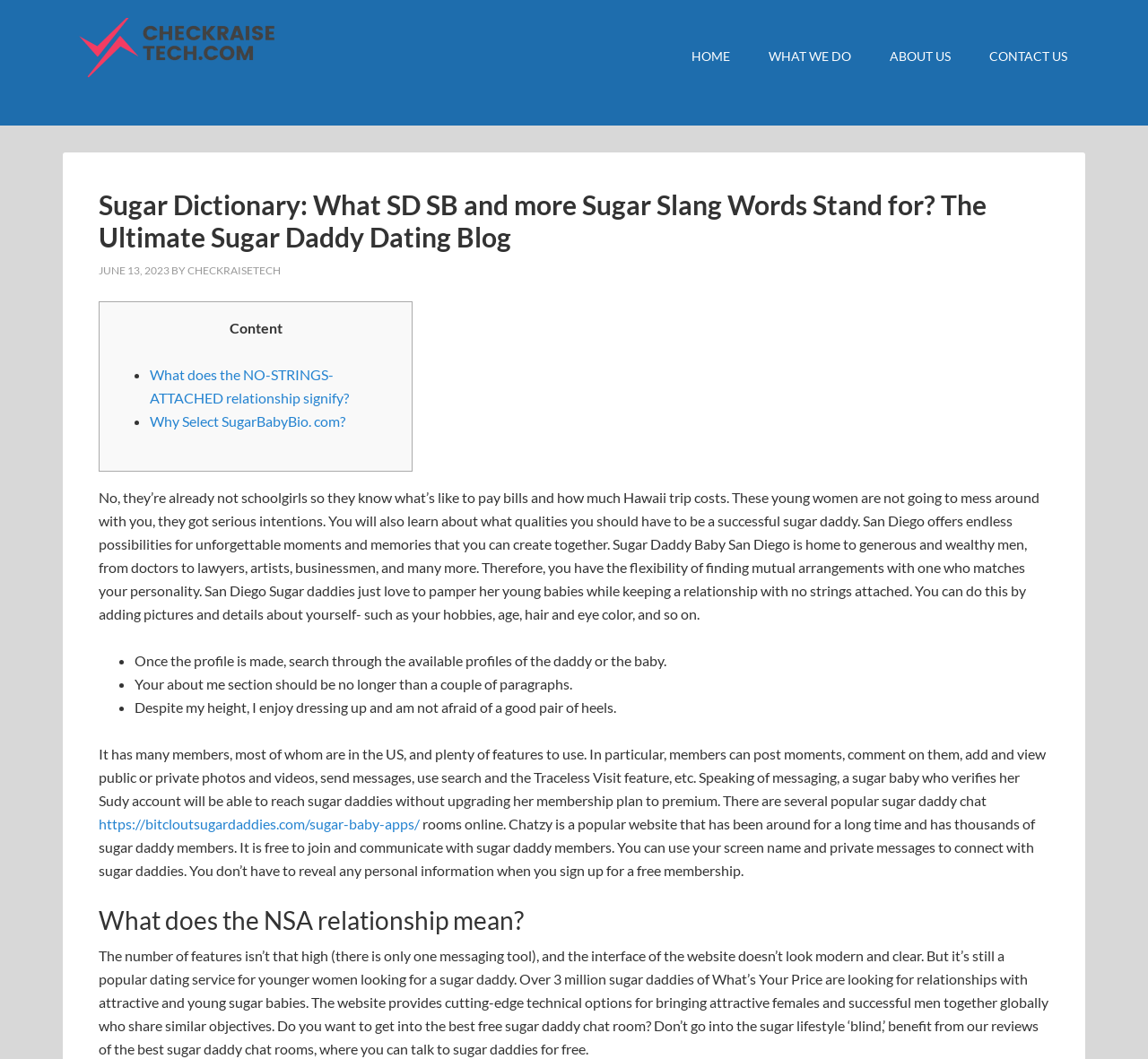Provide the bounding box coordinates of the HTML element described by the text: "Home".

[0.587, 0.029, 0.652, 0.077]